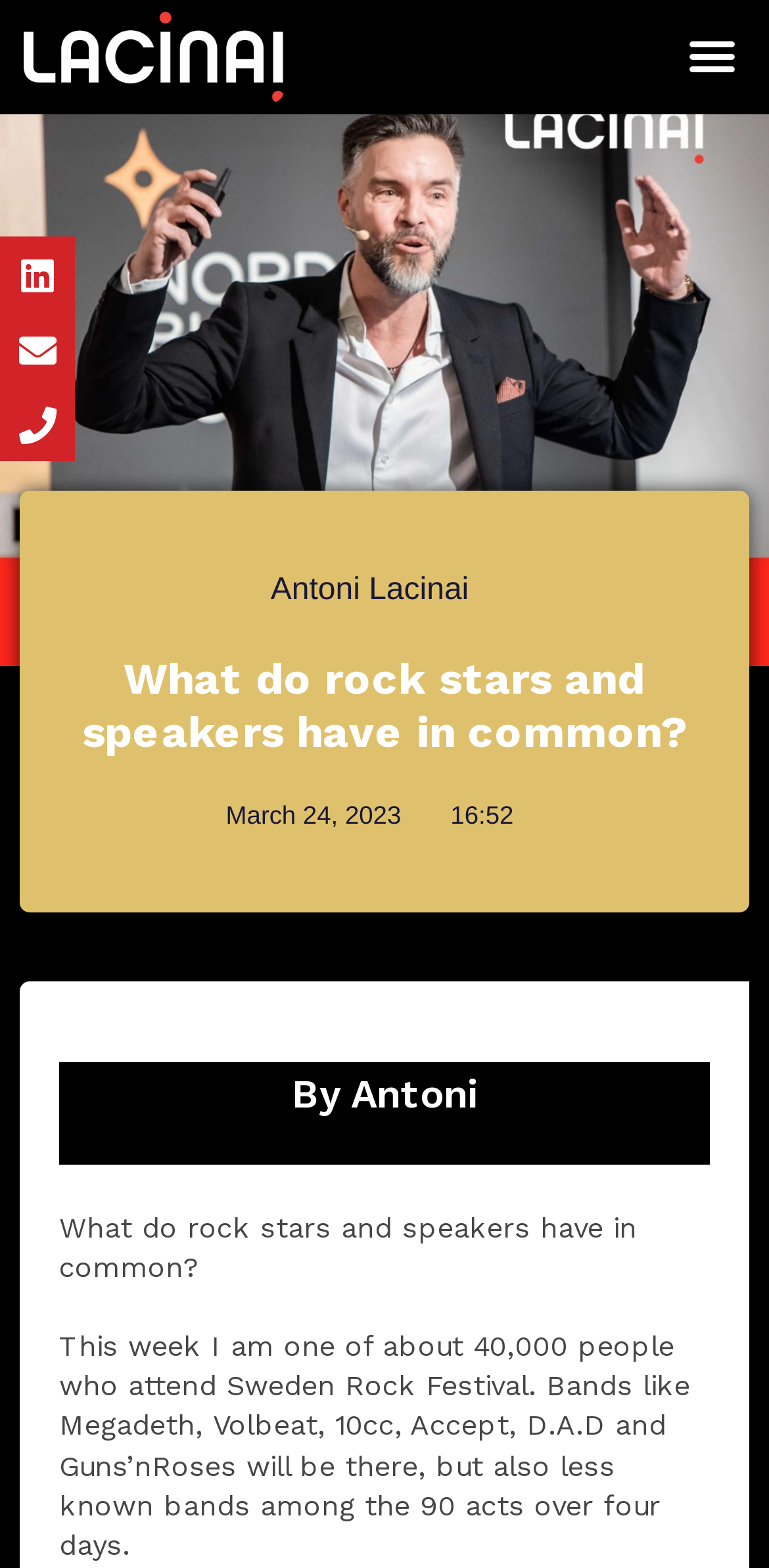Provide a comprehensive description of the webpage.

The webpage appears to be a blog post or article written by Antoni Lacinai. At the top left corner, there is a transparent logo of Lacinai Red Dot, accompanied by a menu toggle button at the top right corner. Below the logo, there are three social media links: LinkedIn, Envelope, and Phone.

The main content of the webpage is a blog post titled "What do rock stars and speakers have in common?" which is also the title of the webpage. The title is displayed prominently in the middle of the page. Below the title, there is a link to the author's name, Antoni Lacinai, and the date of the post, March 24, 2023. The time of the post, 16:52, is displayed next to the date.

The main text of the blog post is divided into two paragraphs. The first paragraph explains that the author is attending the Sweden Rock Festival, where 40,000 people will gather to watch 90 acts over four days, including famous bands like Megadeth, Volbeat, and Guns'nRoses. The second paragraph is not provided in the accessibility tree, but it likely continues the author's thoughts on the connection between rock stars and speakers.